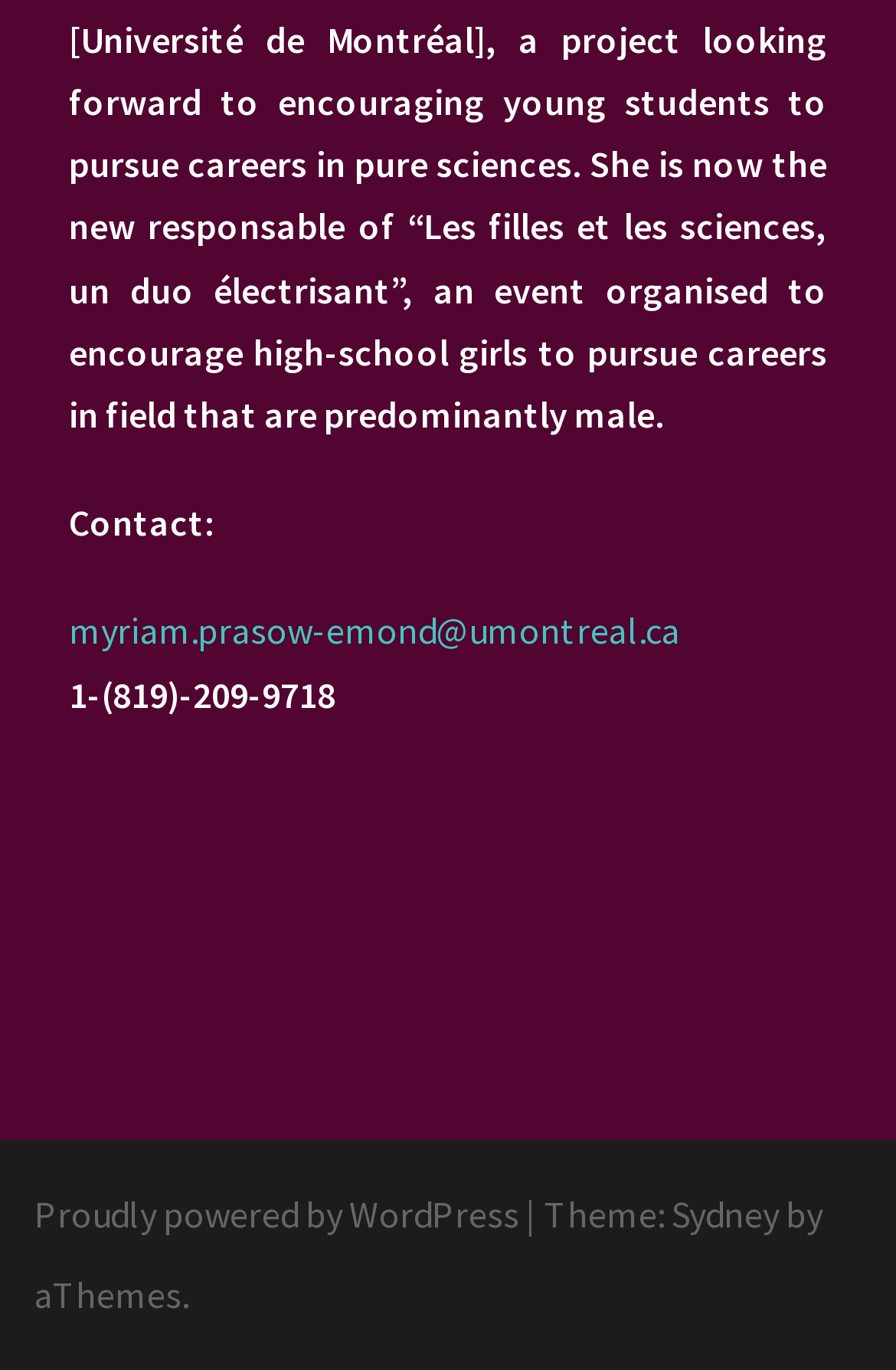Extract the bounding box coordinates for the UI element described by the text: "Proudly powered by WordPress". The coordinates should be in the form of [left, top, right, bottom] with values between 0 and 1.

[0.038, 0.869, 0.579, 0.902]